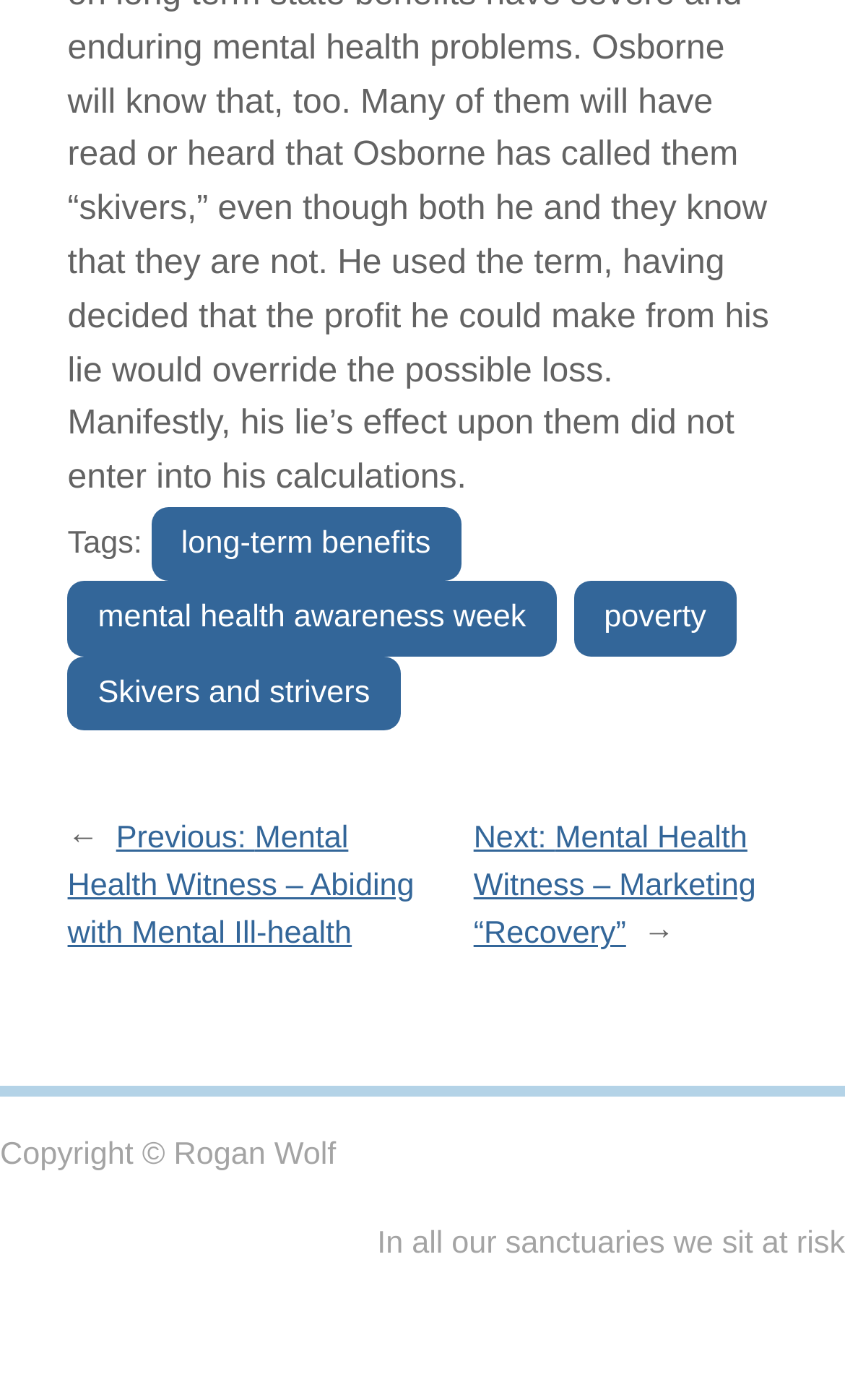Use a single word or phrase to answer the question: What is the first tag mentioned?

long-term benefits